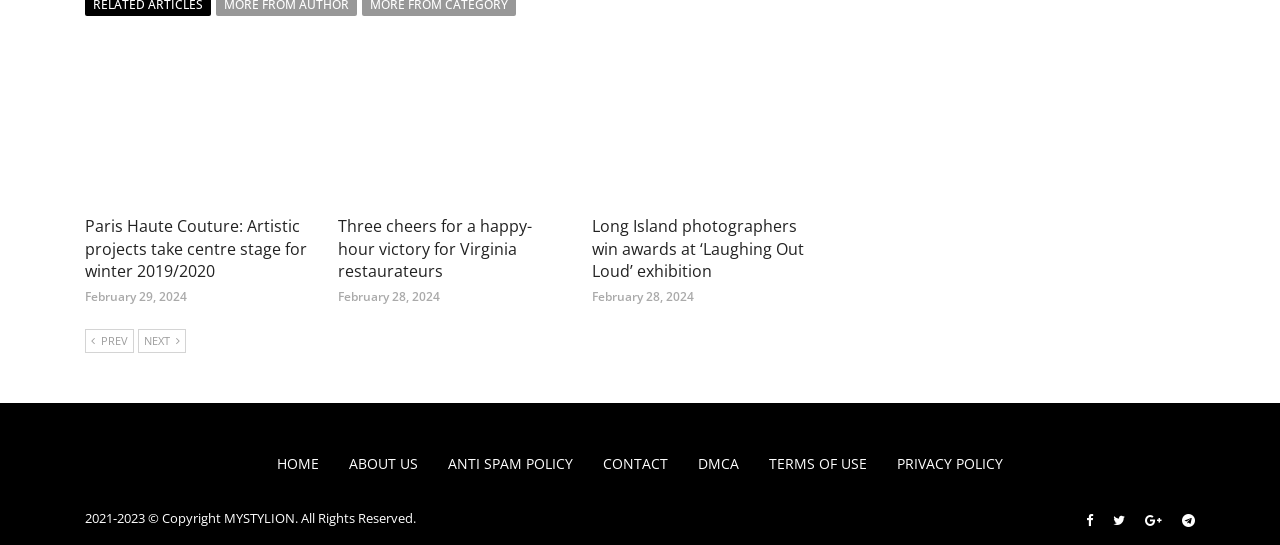Respond with a single word or phrase to the following question:
What is the date of the latest article?

February 29, 2024